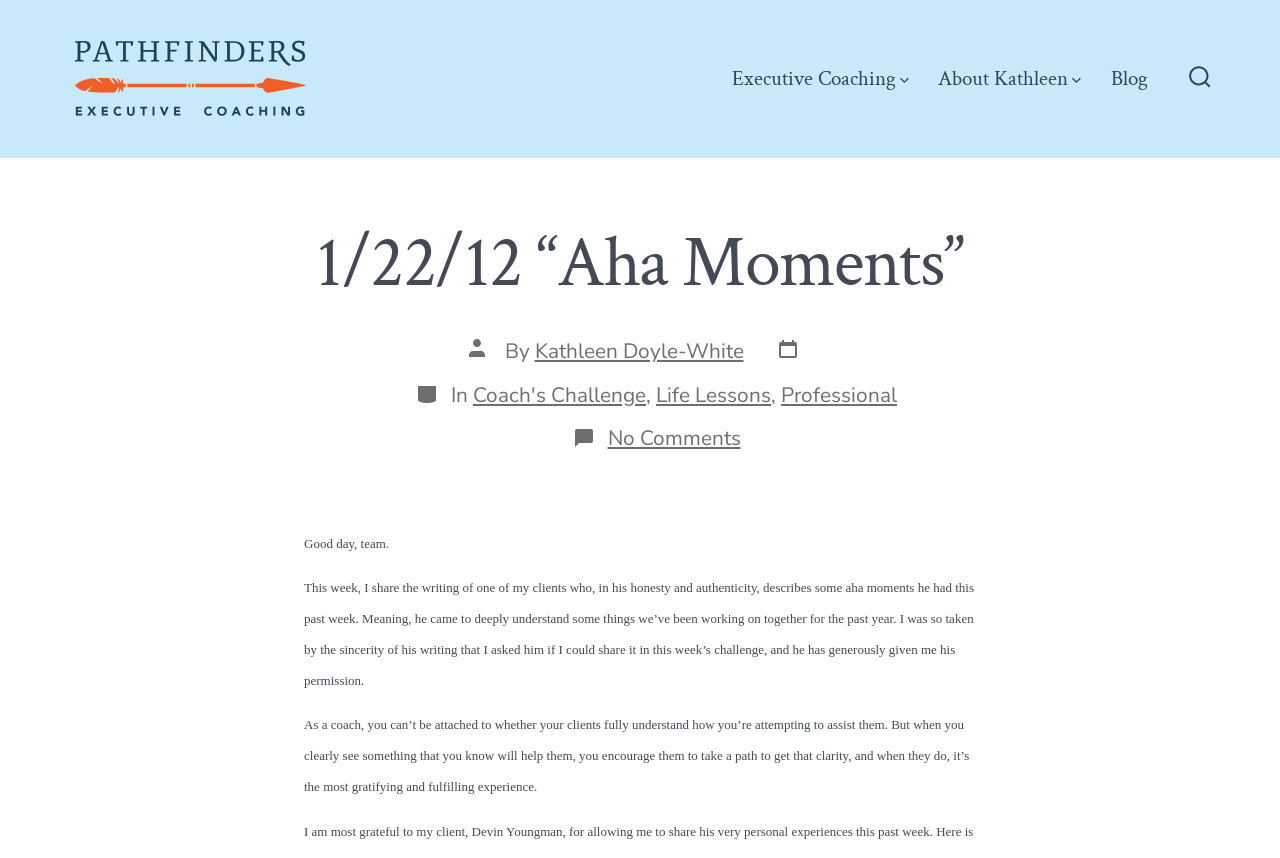Locate the bounding box coordinates of the element I should click to achieve the following instruction: "Search for something".

[0.919, 0.063, 0.955, 0.122]